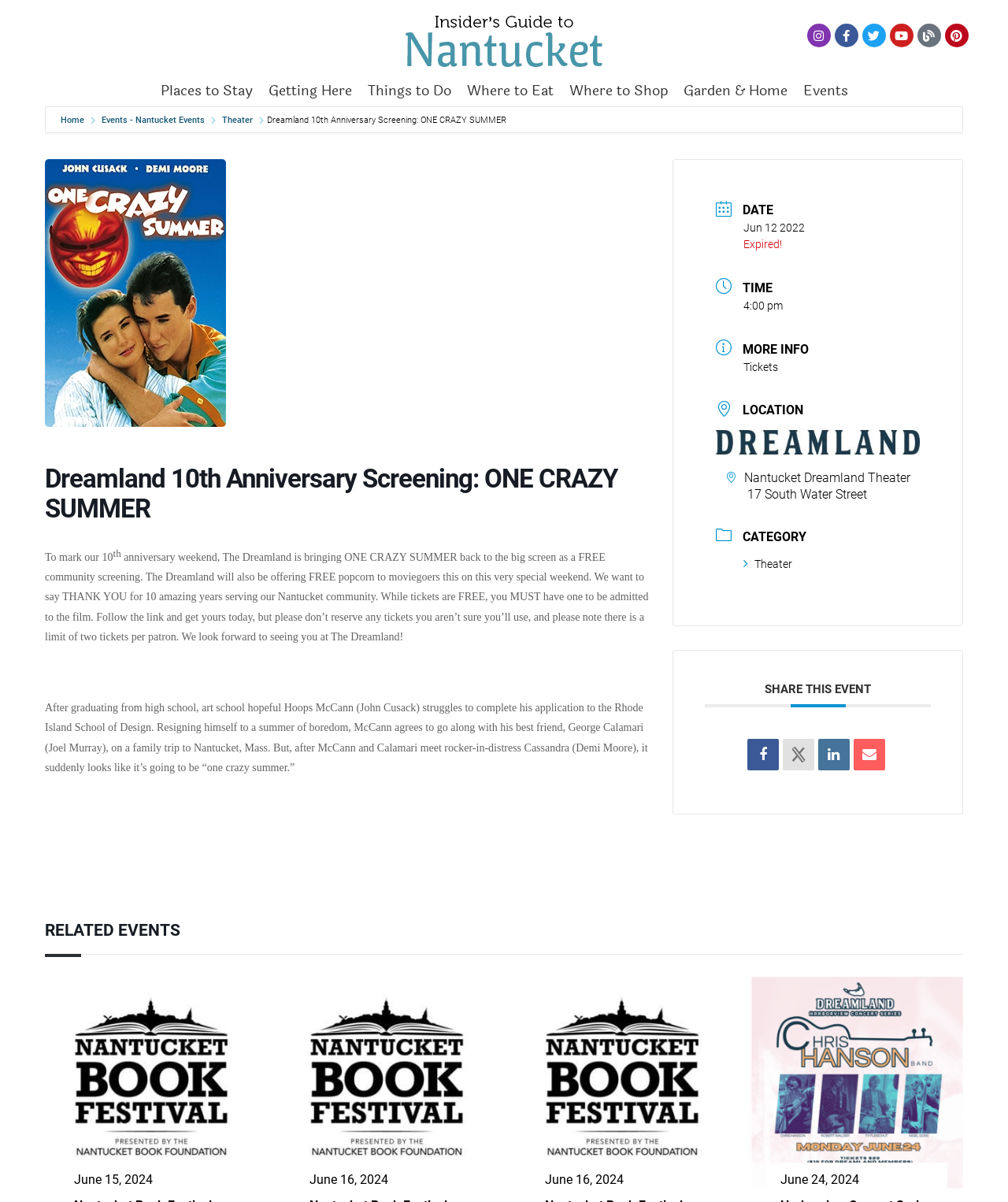Answer the question using only one word or a concise phrase: What is the time of the event?

4:00 pm